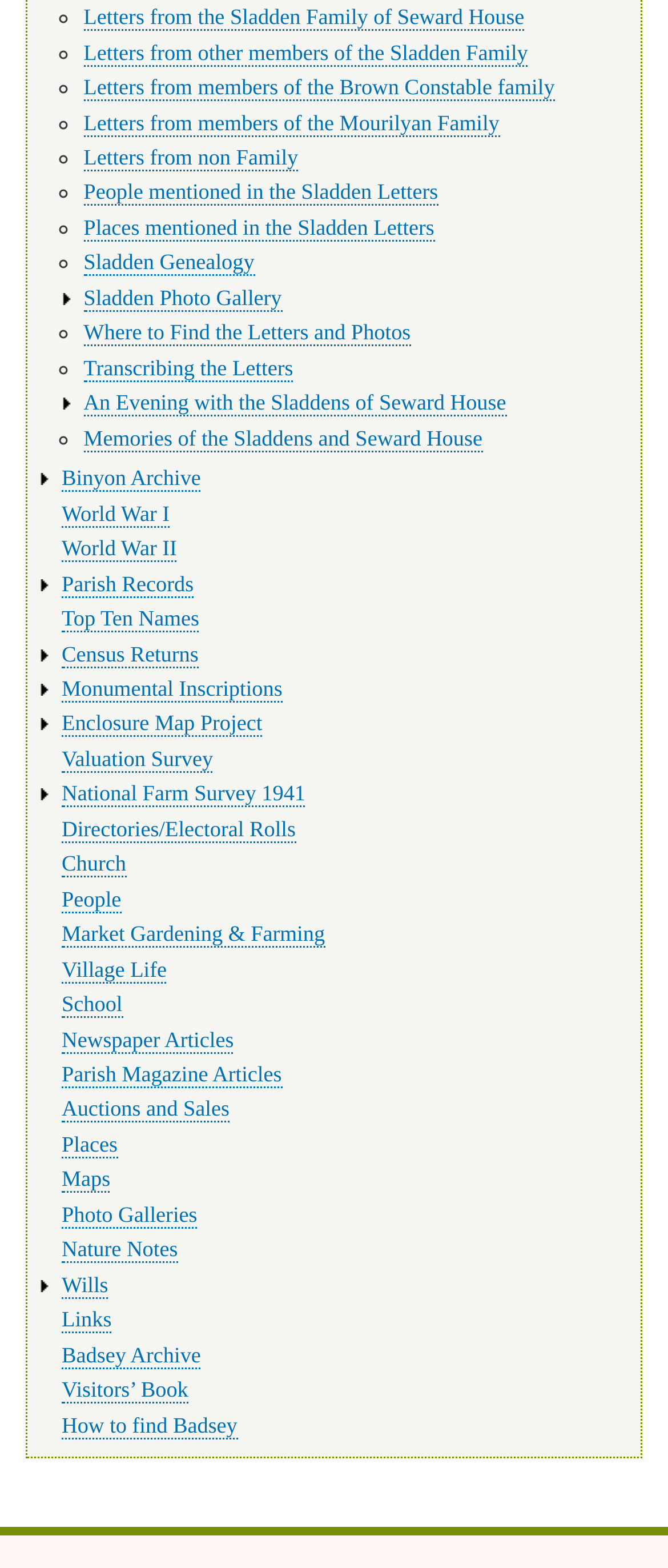Please predict the bounding box coordinates of the element's region where a click is necessary to complete the following instruction: "Browse Sladden Photo Gallery". The coordinates should be represented by four float numbers between 0 and 1, i.e., [left, top, right, bottom].

[0.125, 0.182, 0.422, 0.199]